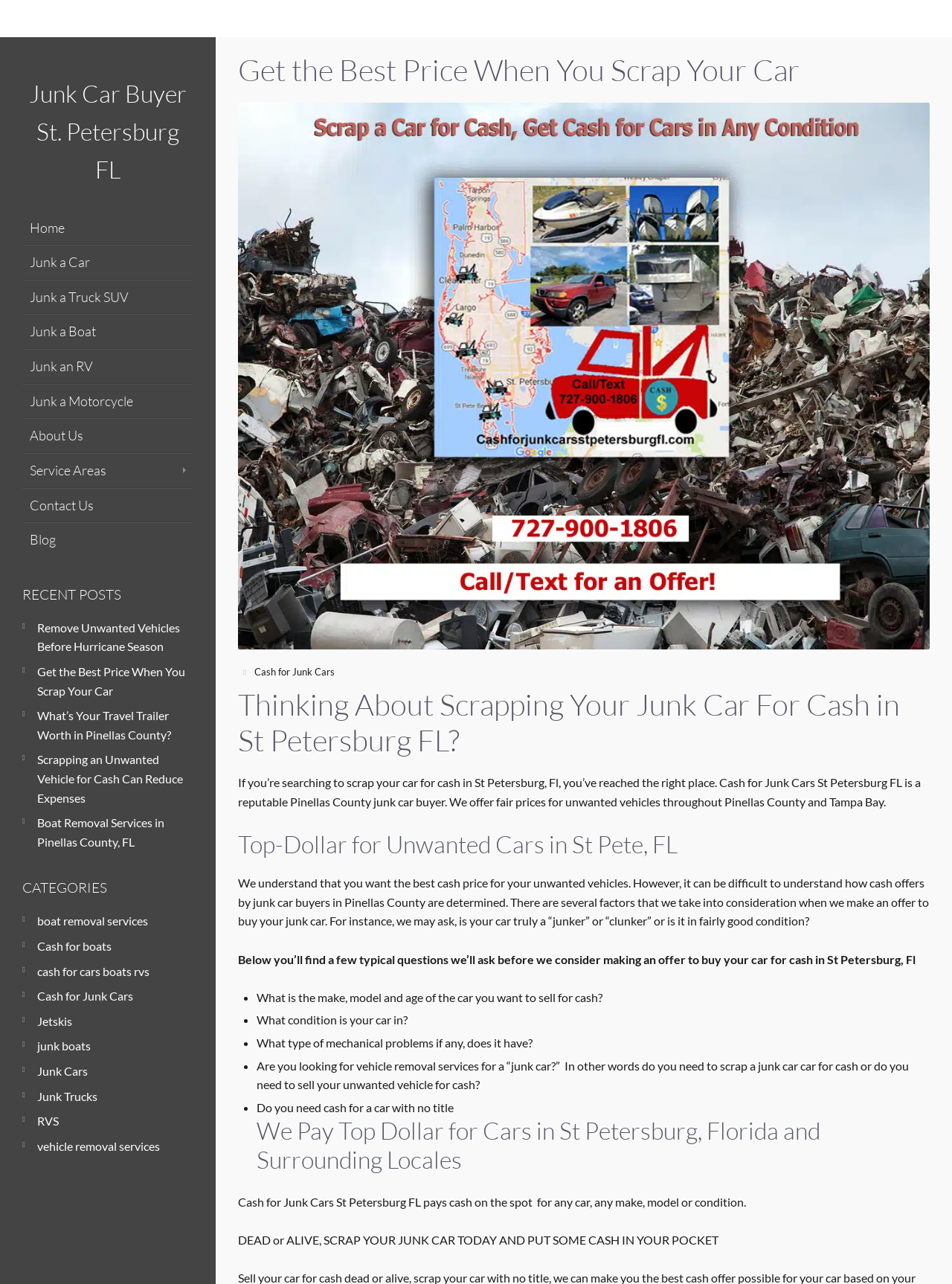Pinpoint the bounding box coordinates of the clickable element to carry out the following instruction: "Learn about 'Cash for Junk Cars' in St Petersburg FL."

[0.364, 0.604, 0.587, 0.615]